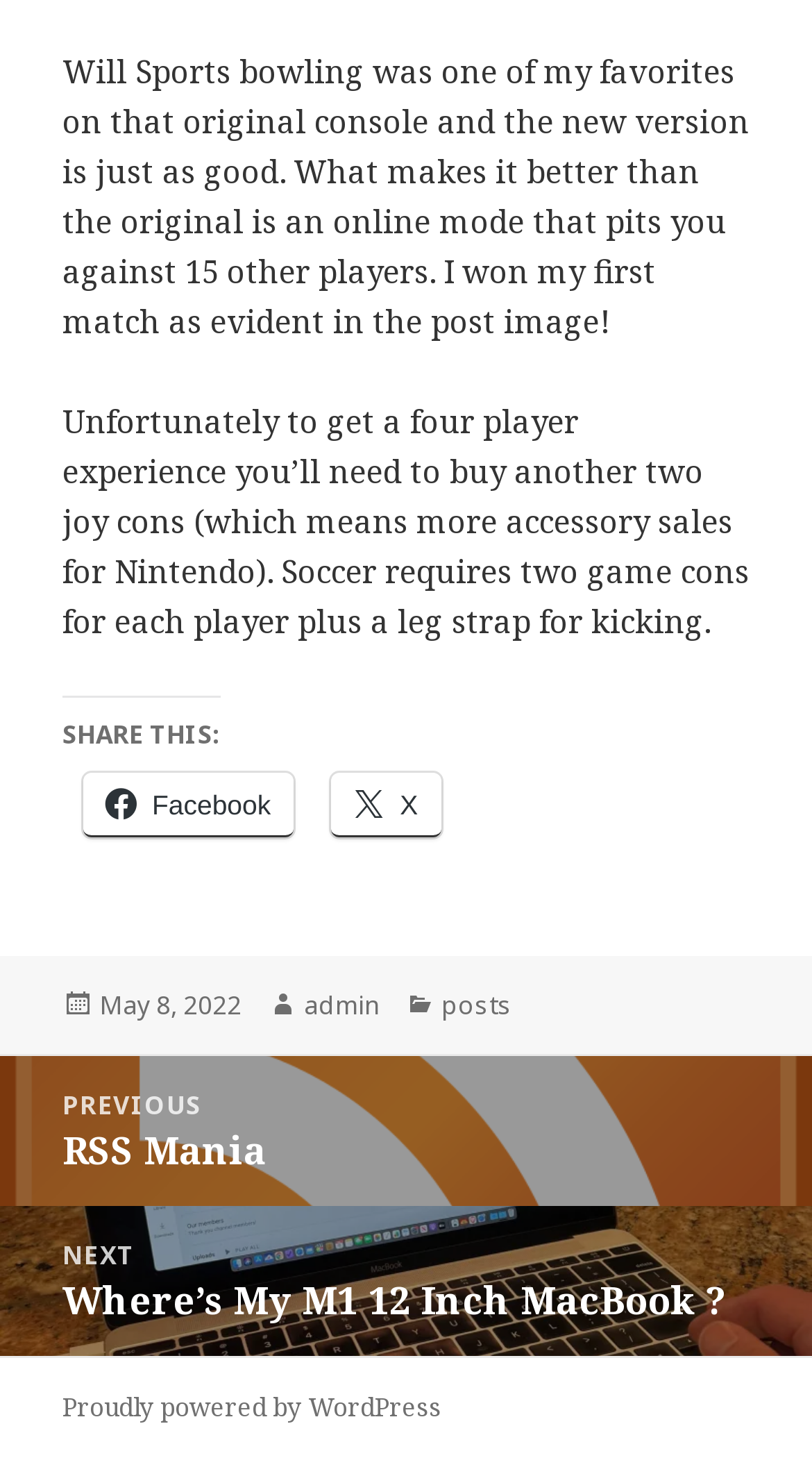Find the bounding box coordinates for the area that should be clicked to accomplish the instruction: "Visit admin's page".

[0.374, 0.676, 0.467, 0.702]